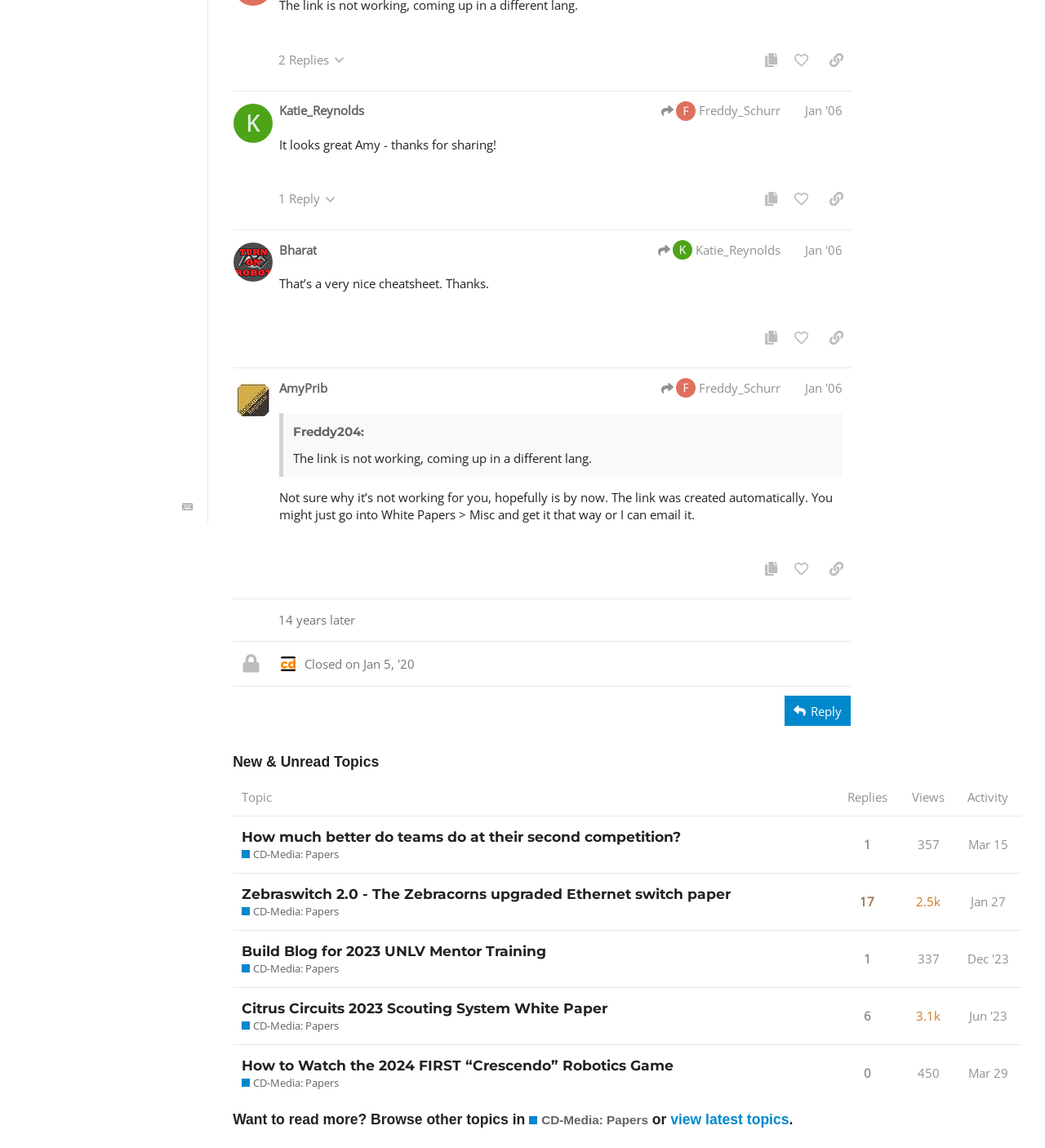Using the format (top-left x, top-left y, bottom-right x, bottom-right y), provide the bounding box coordinates for the described UI element. All values should be floating point numbers between 0 and 1: view latest topics

[0.642, 0.968, 0.755, 0.982]